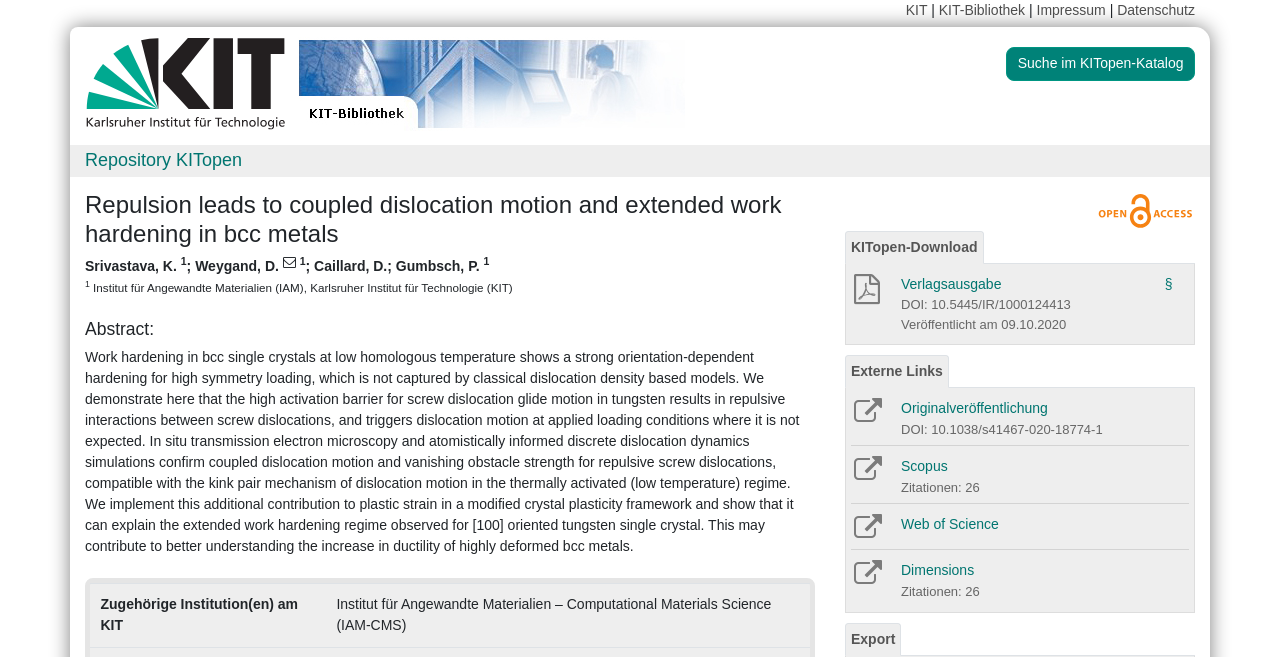Please find the bounding box coordinates of the clickable region needed to complete the following instruction: "Export the content". The bounding box coordinates must consist of four float numbers between 0 and 1, i.e., [left, top, right, bottom].

[0.66, 0.948, 0.704, 0.999]